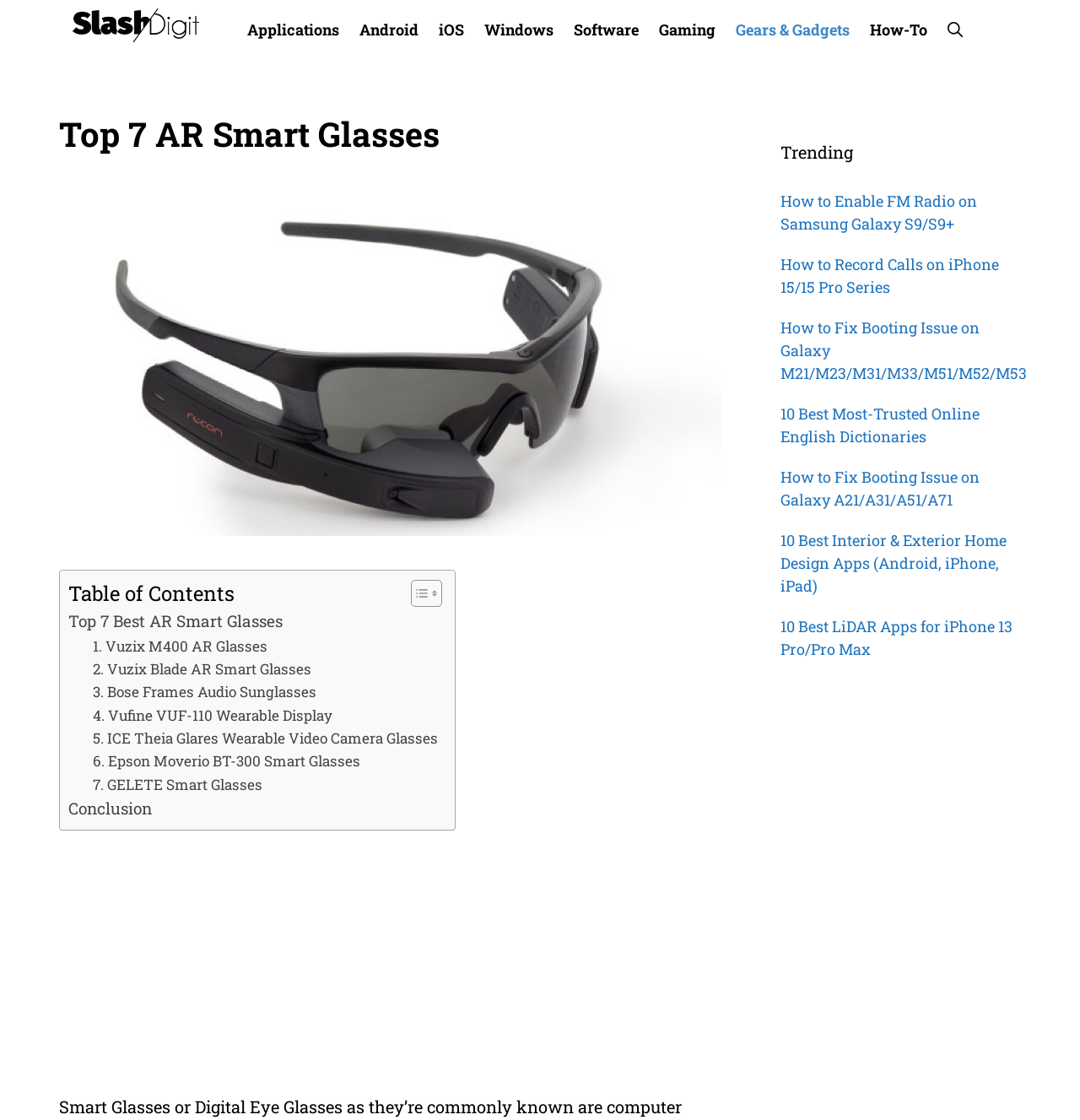Determine the bounding box coordinates of the UI element that matches the following description: "1. Vuzix M400 AR Glasses". The coordinates should be four float numbers between 0 and 1 in the format [left, top, right, bottom].

[0.086, 0.566, 0.247, 0.587]